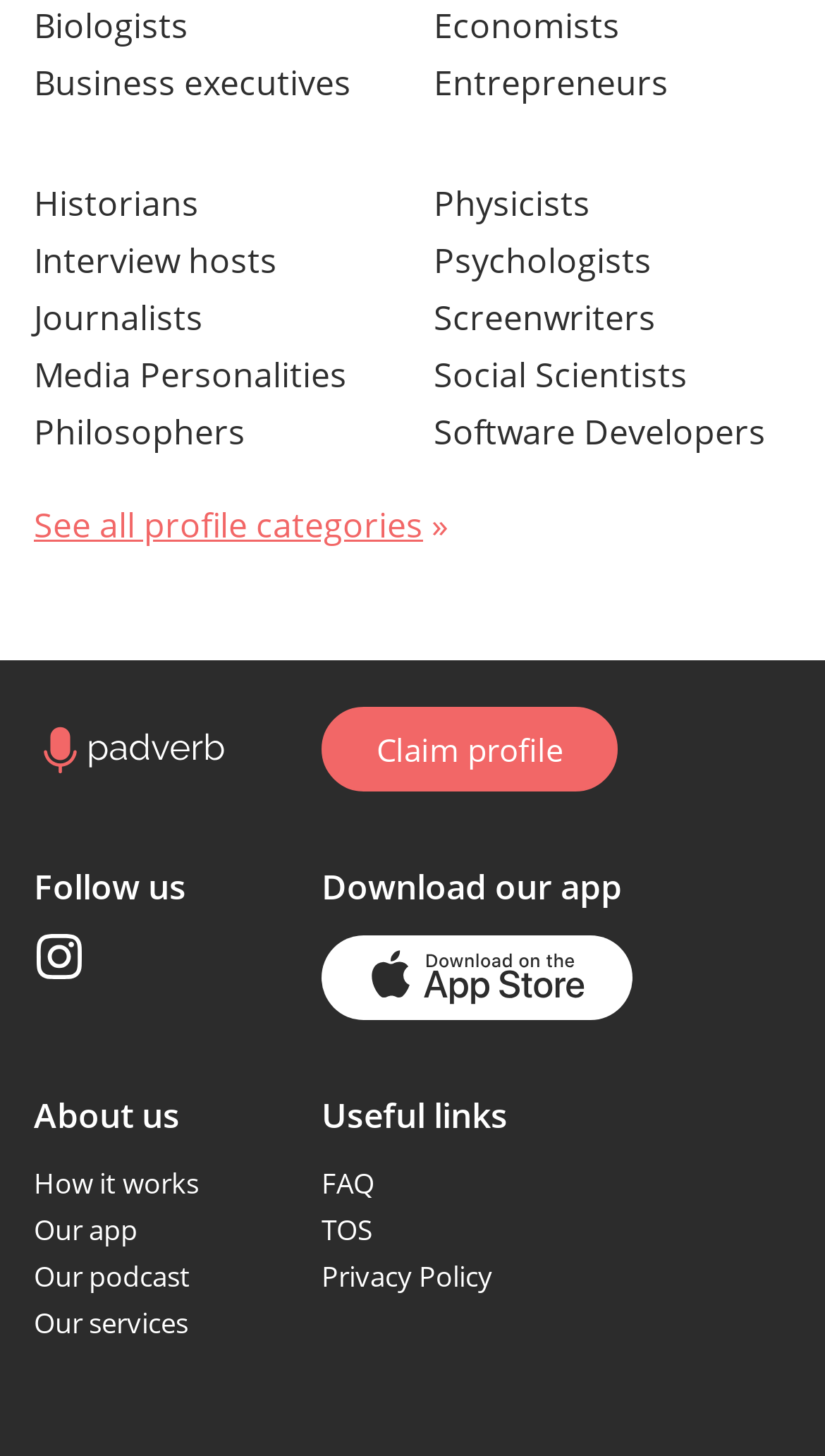Highlight the bounding box coordinates of the element that should be clicked to carry out the following instruction: "Claim profile". The coordinates must be given as four float numbers ranging from 0 to 1, i.e., [left, top, right, bottom].

[0.39, 0.485, 0.749, 0.544]